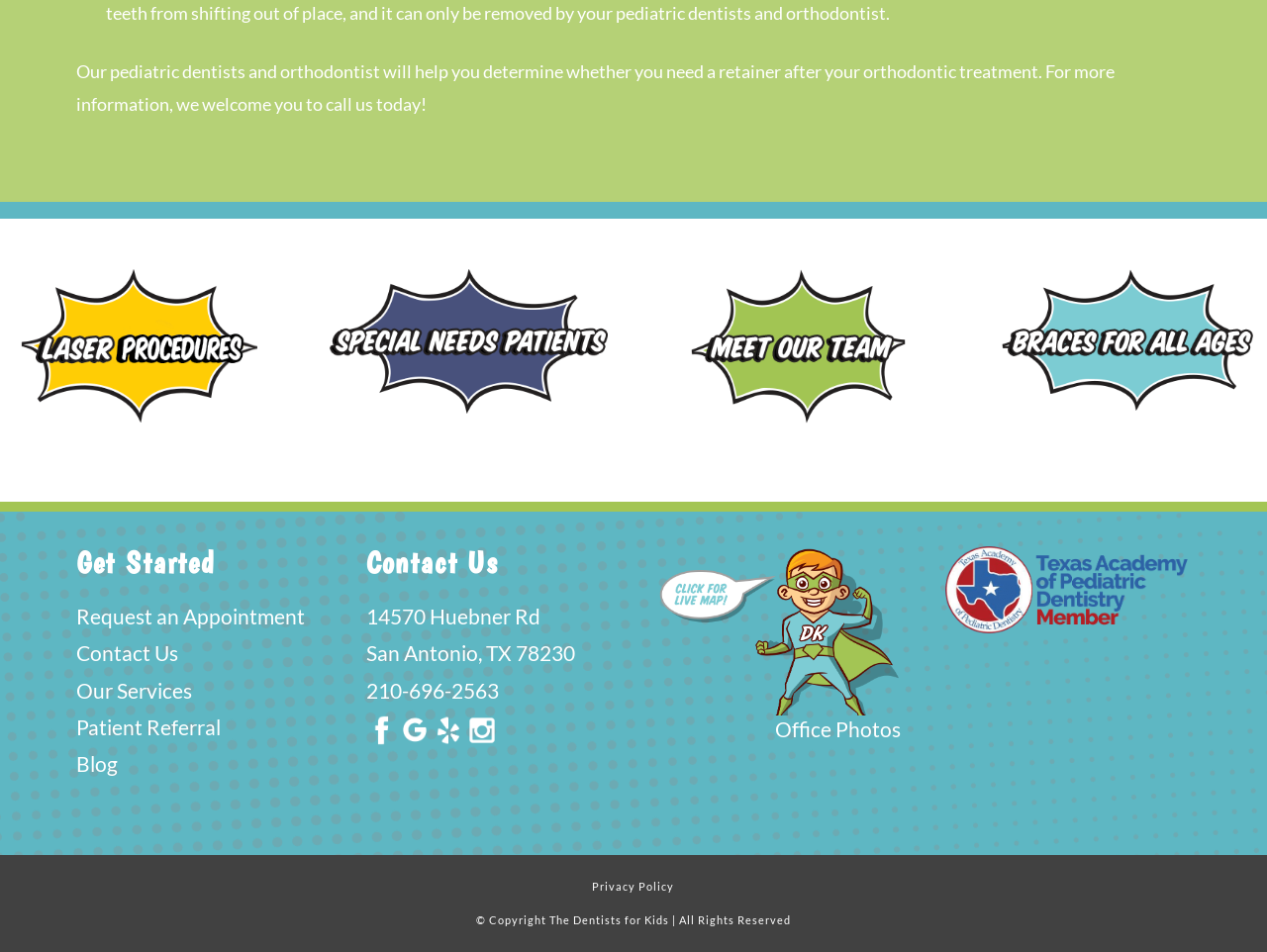Provide a short answer to the following question with just one word or phrase: What is the address of the dentist's office?

14570 Huebner Rd, San Antonio, TX 78230